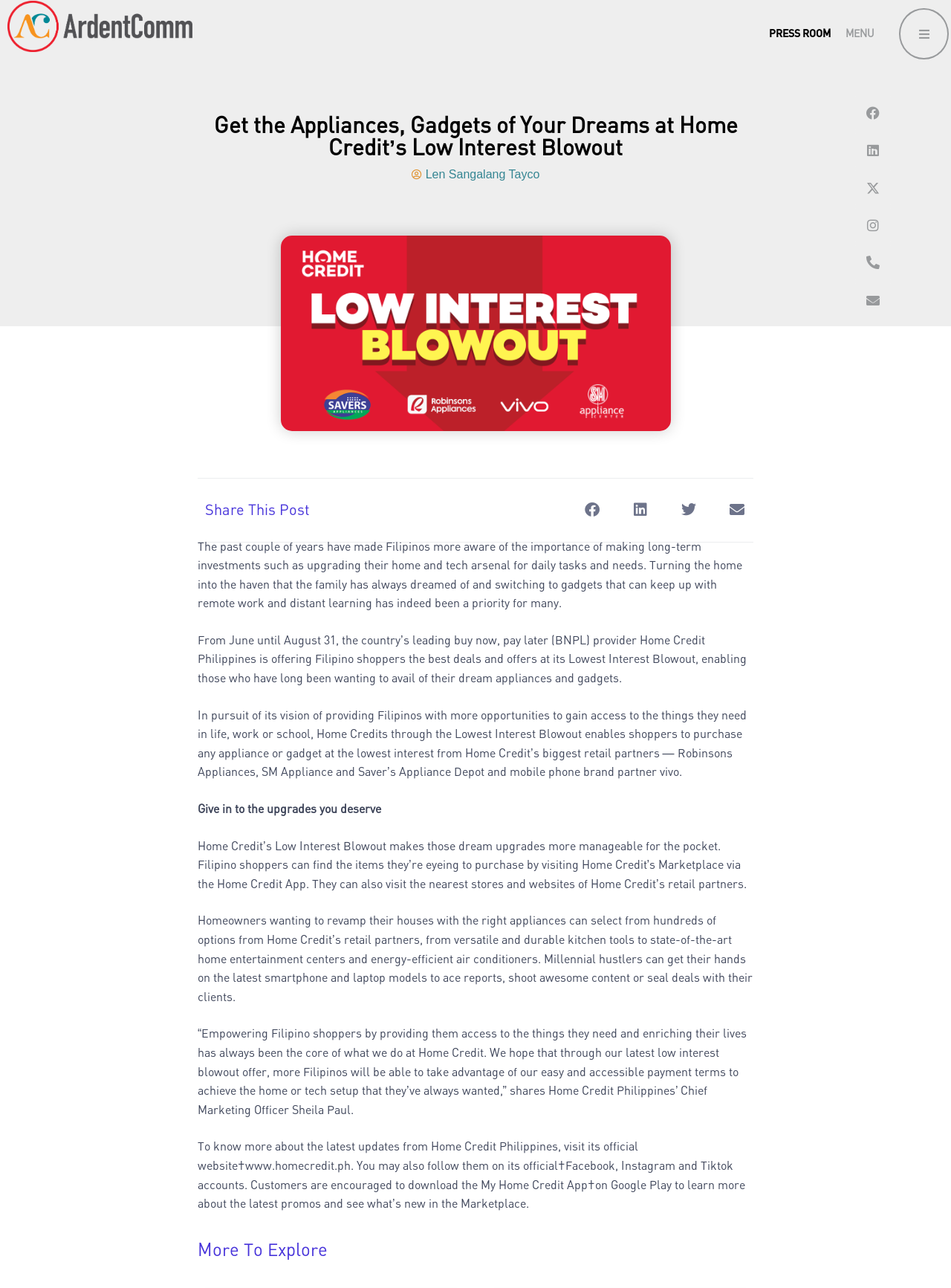Find the bounding box coordinates of the element to click in order to complete this instruction: "Click on MENU link". The bounding box coordinates must be four float numbers between 0 and 1, denoted as [left, top, right, bottom].

[0.889, 0.006, 0.998, 0.046]